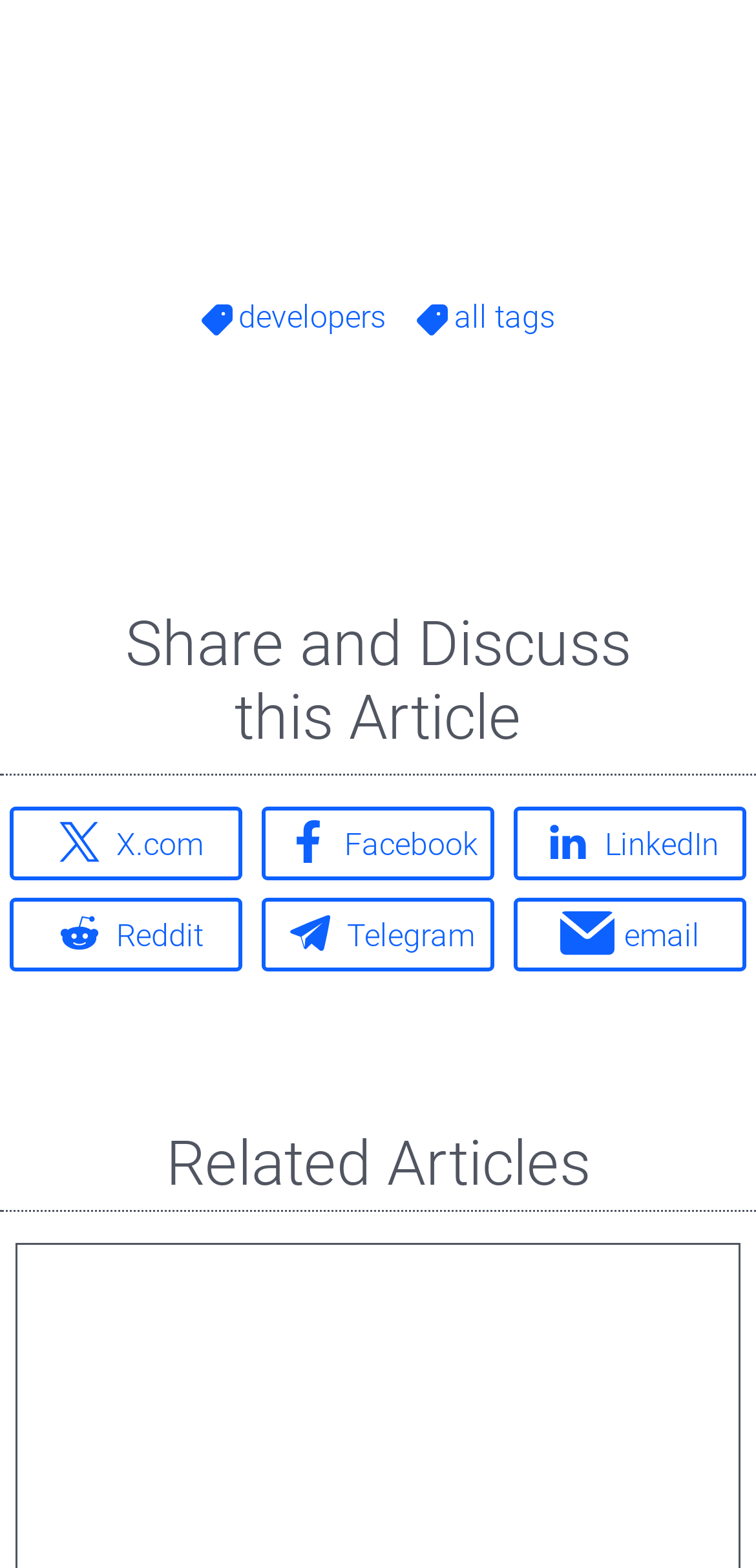Can you identify the bounding box coordinates of the clickable region needed to carry out this instruction: 'share on Facebook'? The coordinates should be four float numbers within the range of 0 to 1, stated as [left, top, right, bottom].

[0.346, 0.515, 0.654, 0.561]